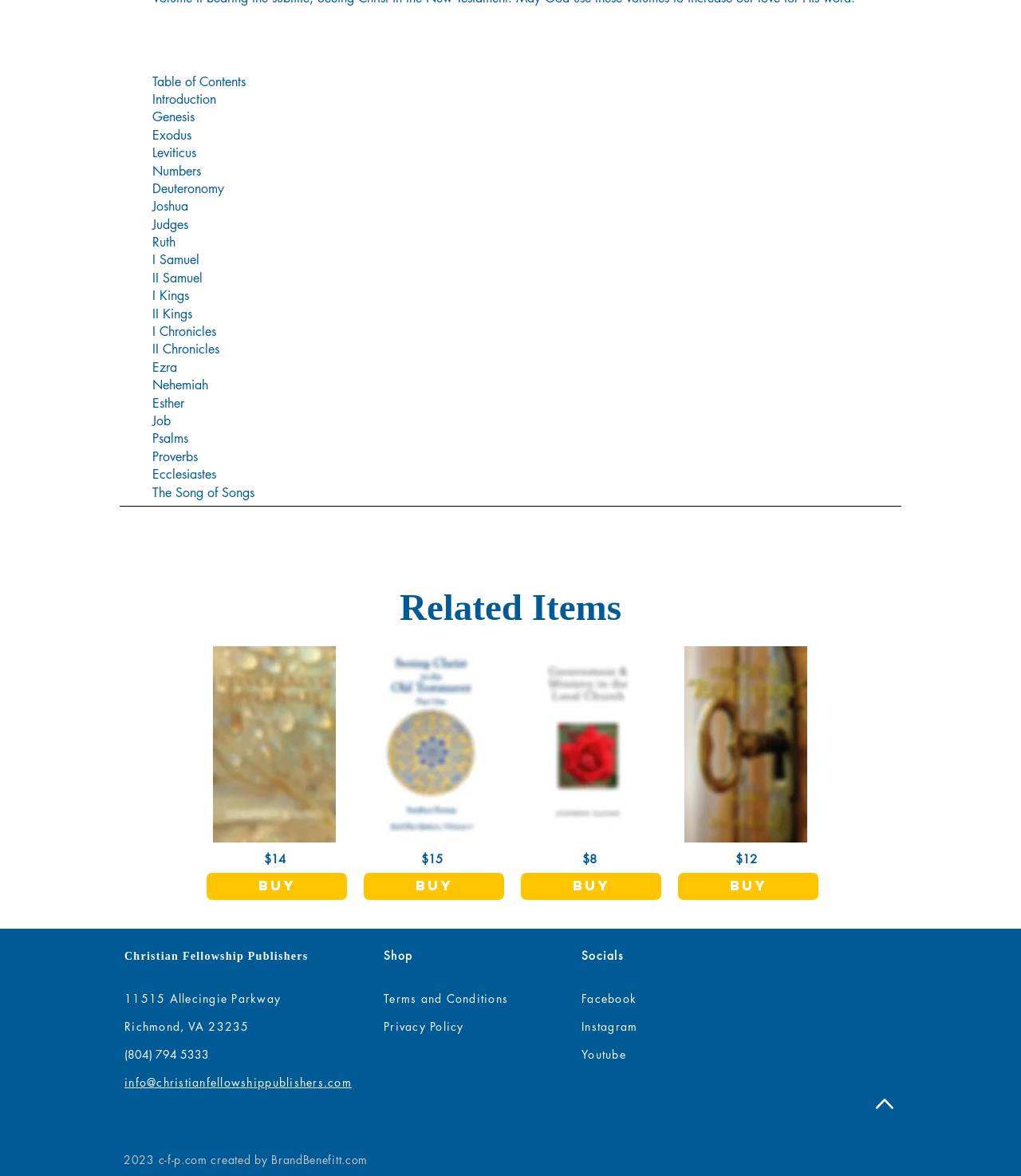Please find the bounding box coordinates of the clickable region needed to complete the following instruction: "click the 'buy' button for 'Concerning Spirituals Vol 1.jpg'". The bounding box coordinates must consist of four float numbers between 0 and 1, i.e., [left, top, right, bottom].

[0.202, 0.742, 0.34, 0.765]